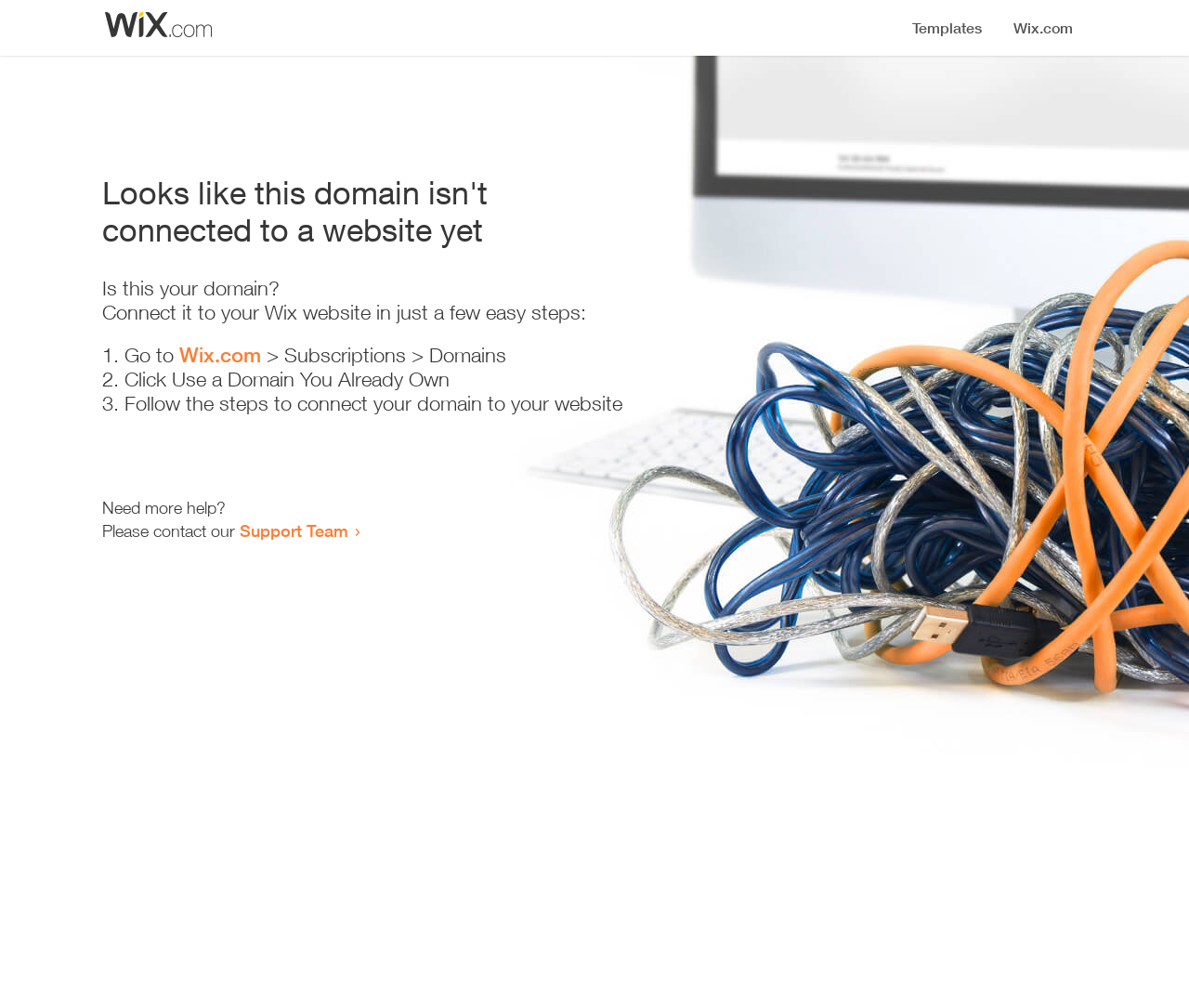Use a single word or phrase to answer the question:
Where should I go to start connecting my domain?

Wix.com